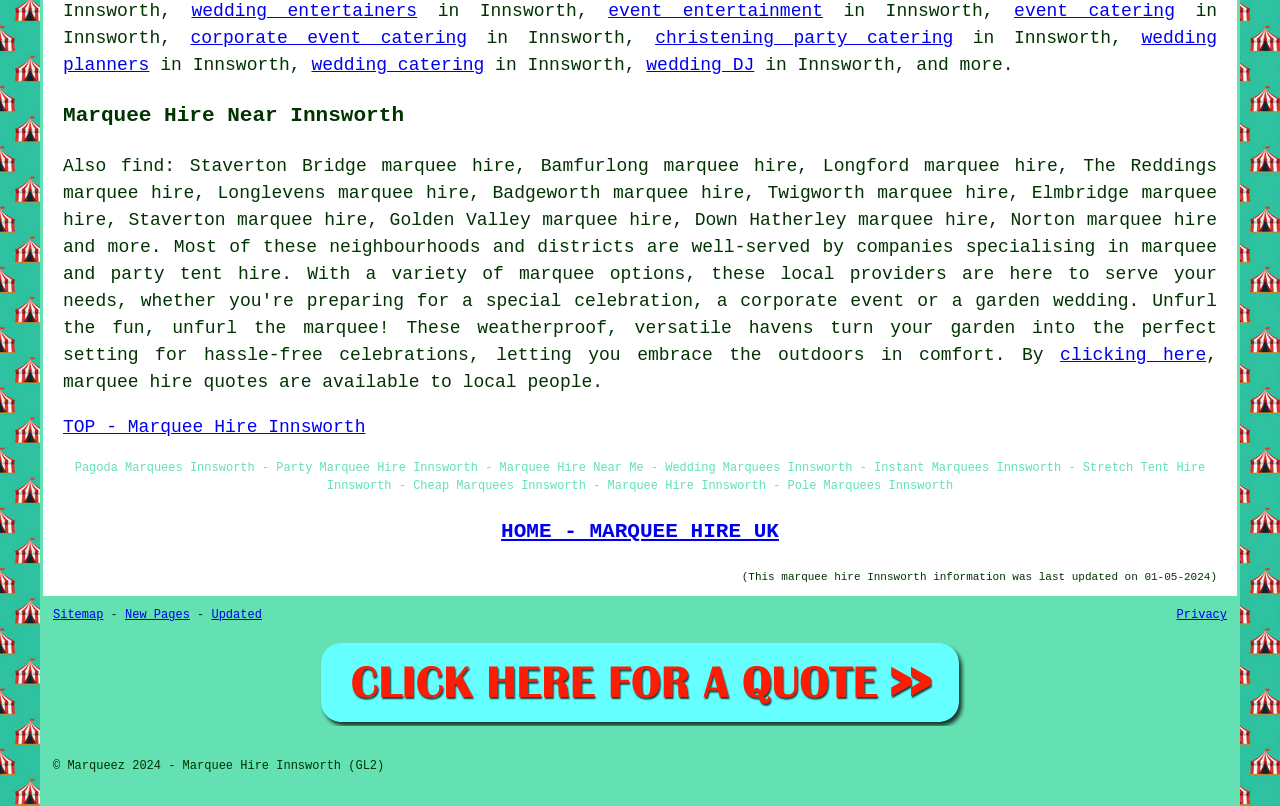Determine the bounding box coordinates of the clickable element necessary to fulfill the instruction: "click on 'wedding entertainers'". Provide the coordinates as four float numbers within the 0 to 1 range, i.e., [left, top, right, bottom].

[0.15, 0.002, 0.326, 0.026]